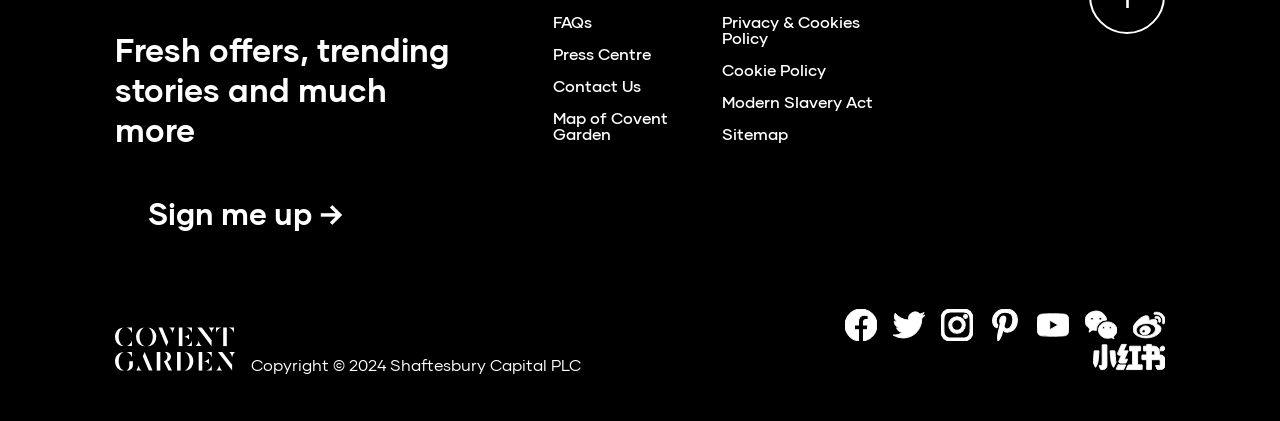How many links are present in the middle section of the webpage?
Please ensure your answer is as detailed and informative as possible.

I counted the number of link elements in the middle section of the page, which are not part of the social media links or the bottom section. There are 5 such links, corresponding to FAQs, Press Centre, Contact Us, Map of Covent Garden, and Privacy & Cookies Policy.